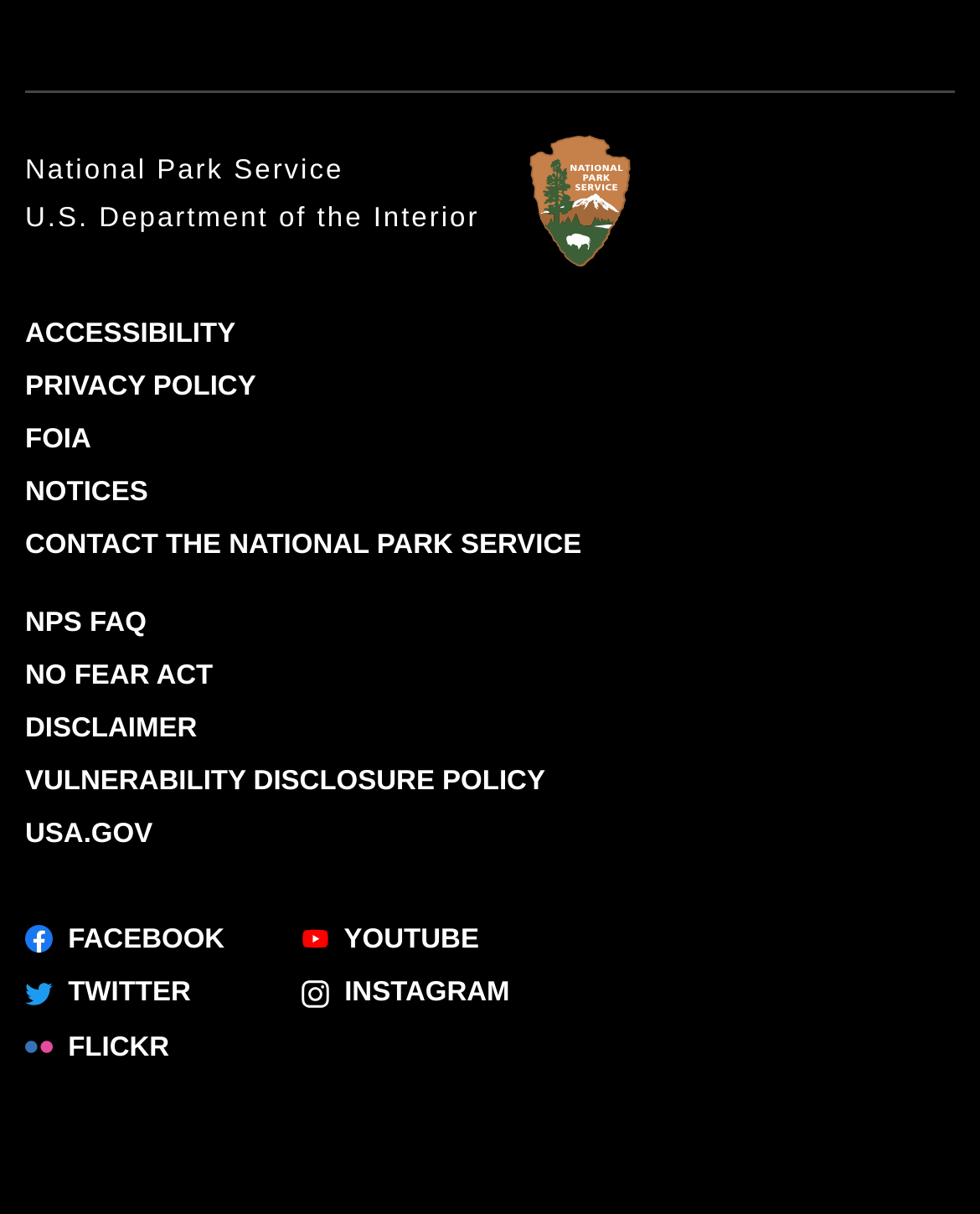Answer the question below using just one word or a short phrase: 
What is the name of the department?

U.S. Department of the Interior